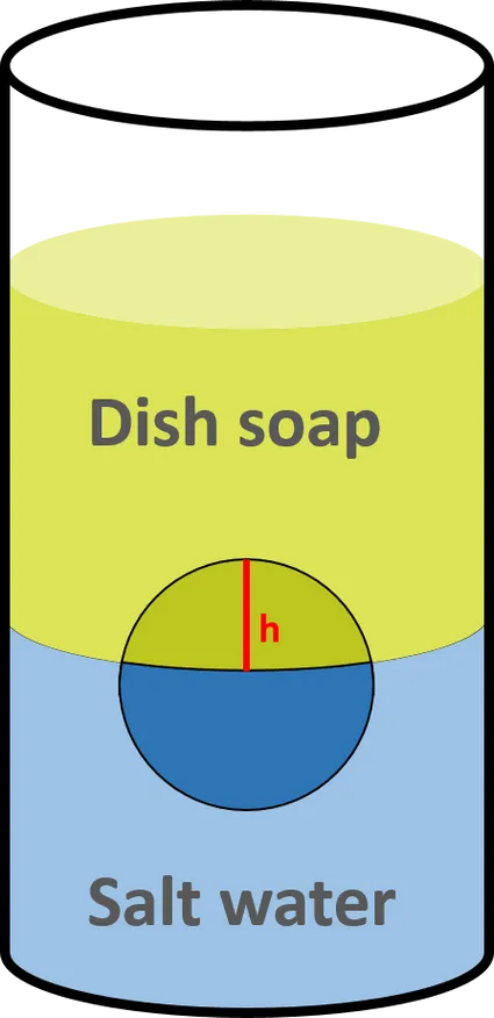Provide a brief response to the question below using a single word or phrase: 
What is the main concept being demonstrated in this experiment?

Buoyancy